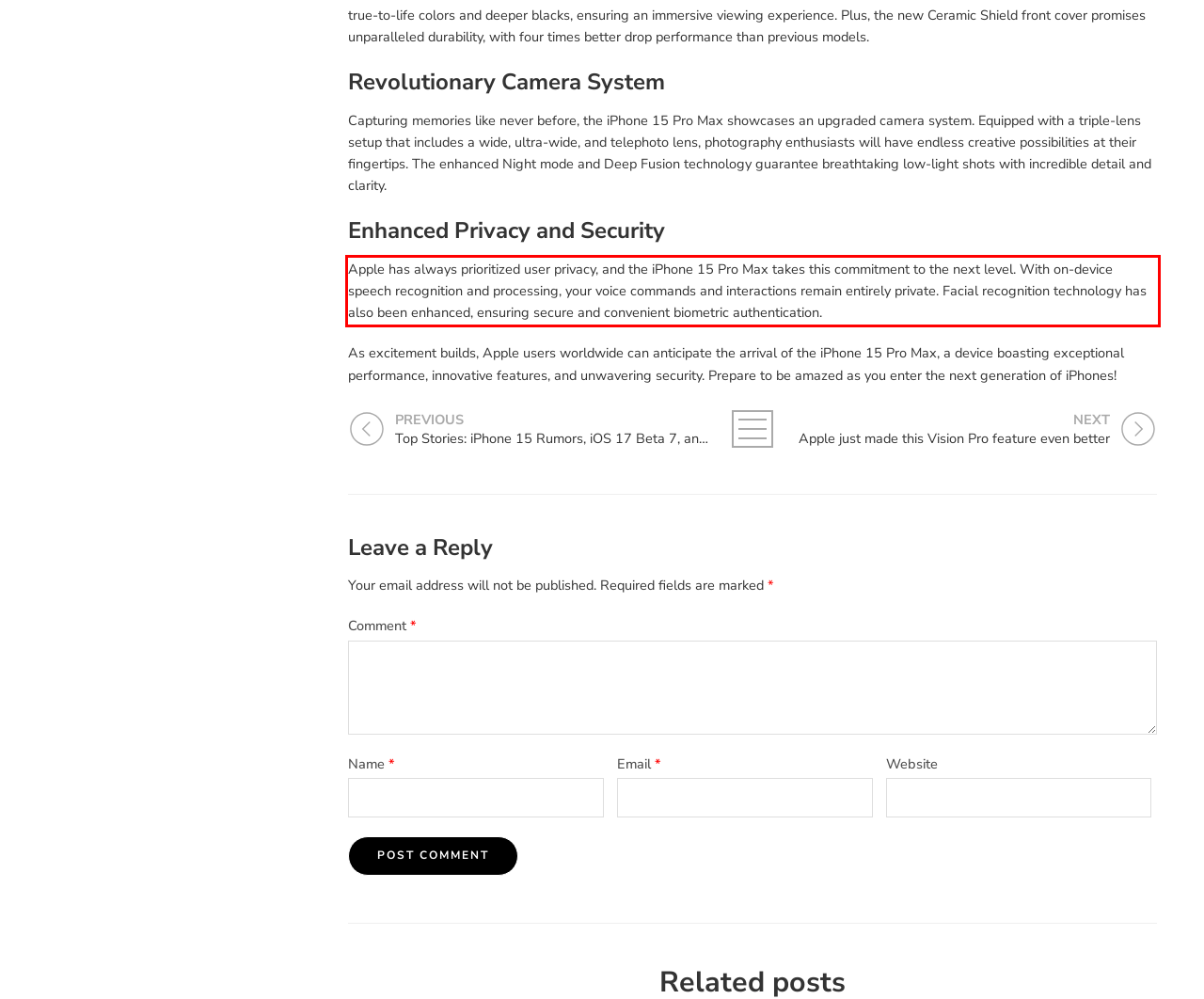Please recognize and transcribe the text located inside the red bounding box in the webpage image.

Apple has always prioritized user privacy, and the iPhone 15 Pro Max takes this commitment to the next level. With on-device speech recognition and processing, your voice commands and interactions remain entirely private. Facial recognition technology has also been enhanced, ensuring secure and convenient biometric authentication.